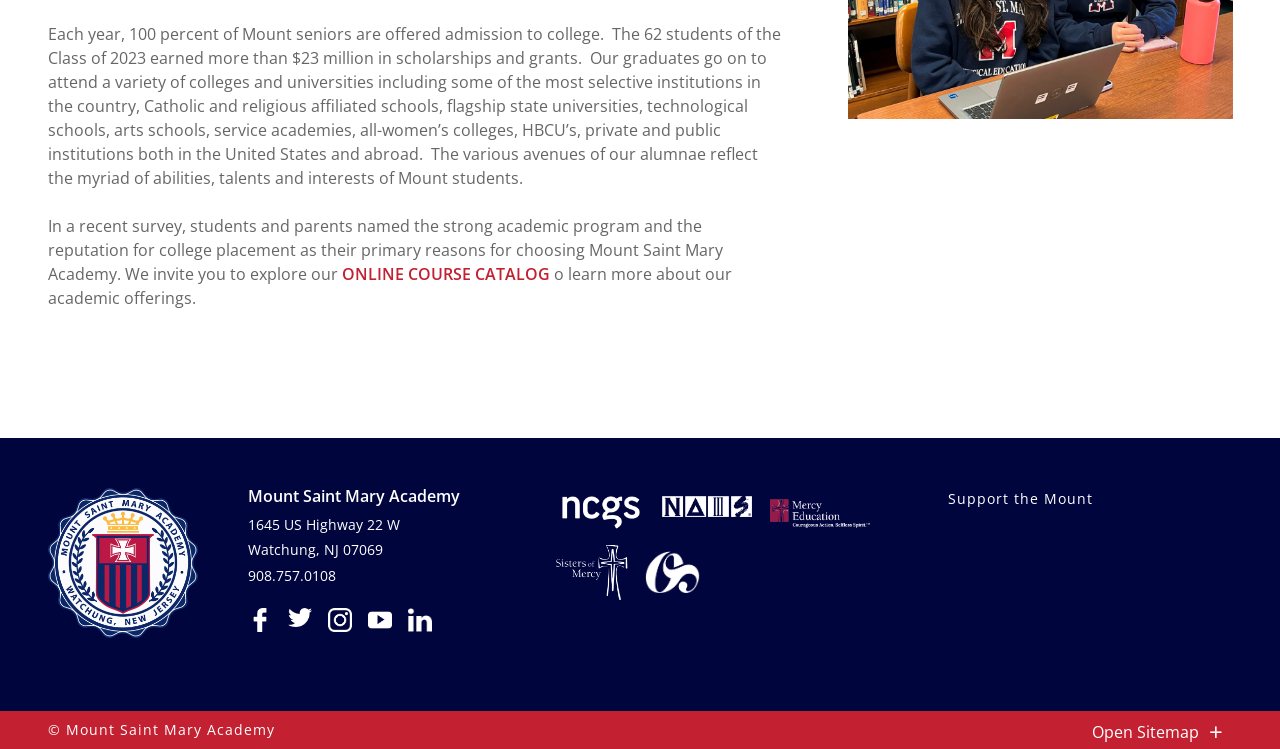Provide the bounding box coordinates of the section that needs to be clicked to accomplish the following instruction: "View the school's address."

[0.193, 0.688, 0.312, 0.713]